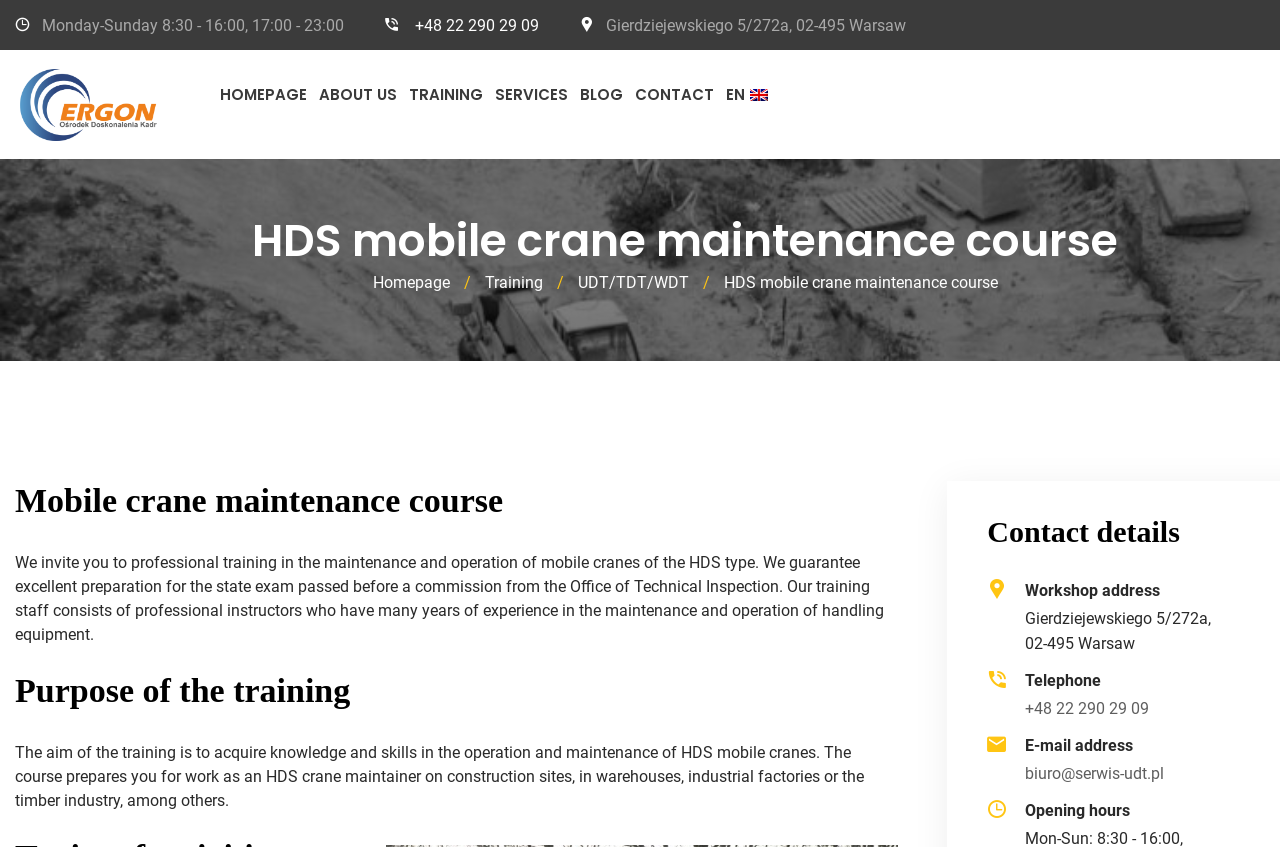Using the provided element description: "+48 22 290 29 09", identify the bounding box coordinates. The coordinates should be four floats between 0 and 1 in the order [left, top, right, bottom].

[0.801, 0.826, 0.898, 0.848]